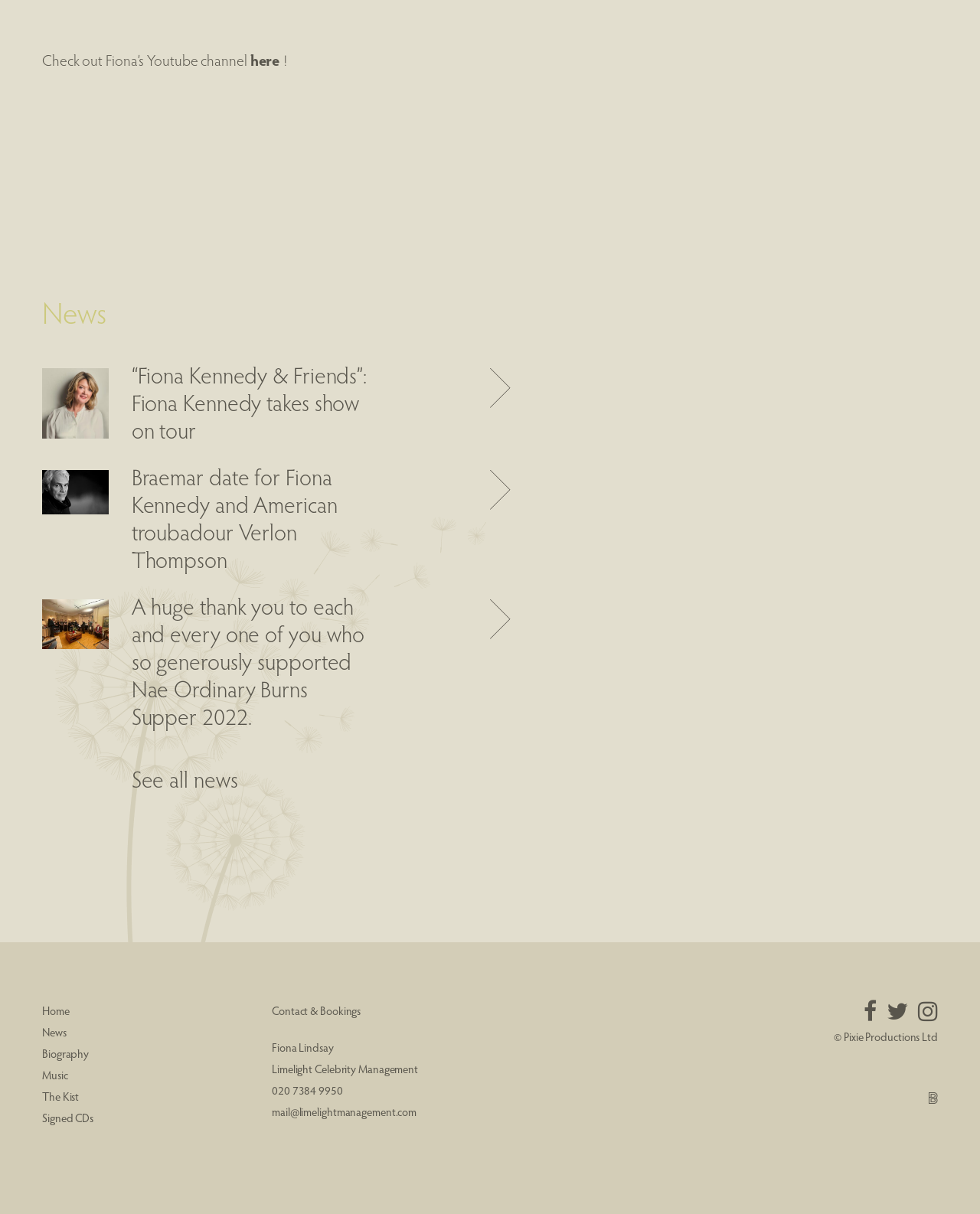Please find the bounding box coordinates of the section that needs to be clicked to achieve this instruction: "Go to the home page".

[0.043, 0.826, 0.071, 0.839]